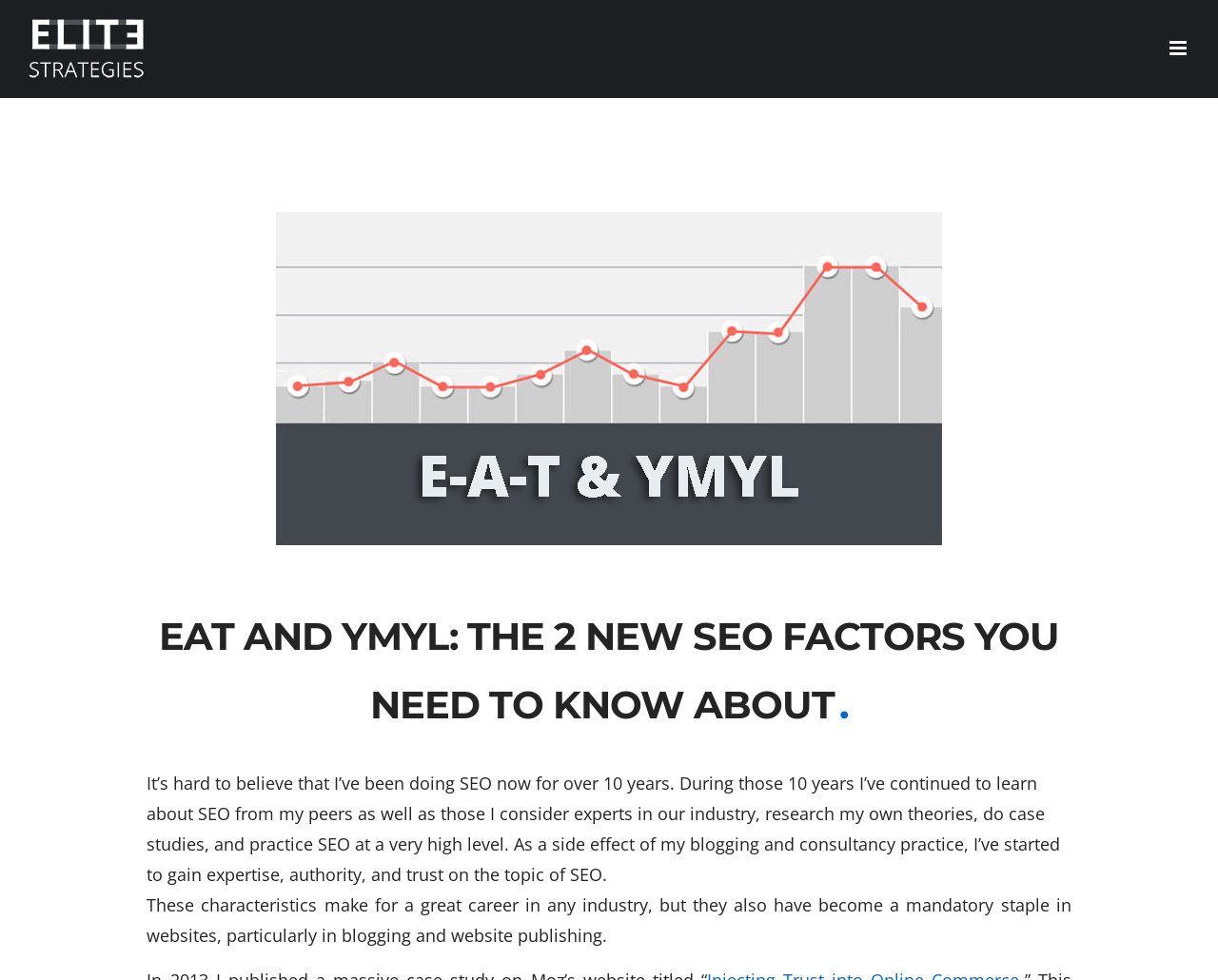Please answer the following question using a single word or phrase: 
What is the logo on the top left corner?

Elite Strategies